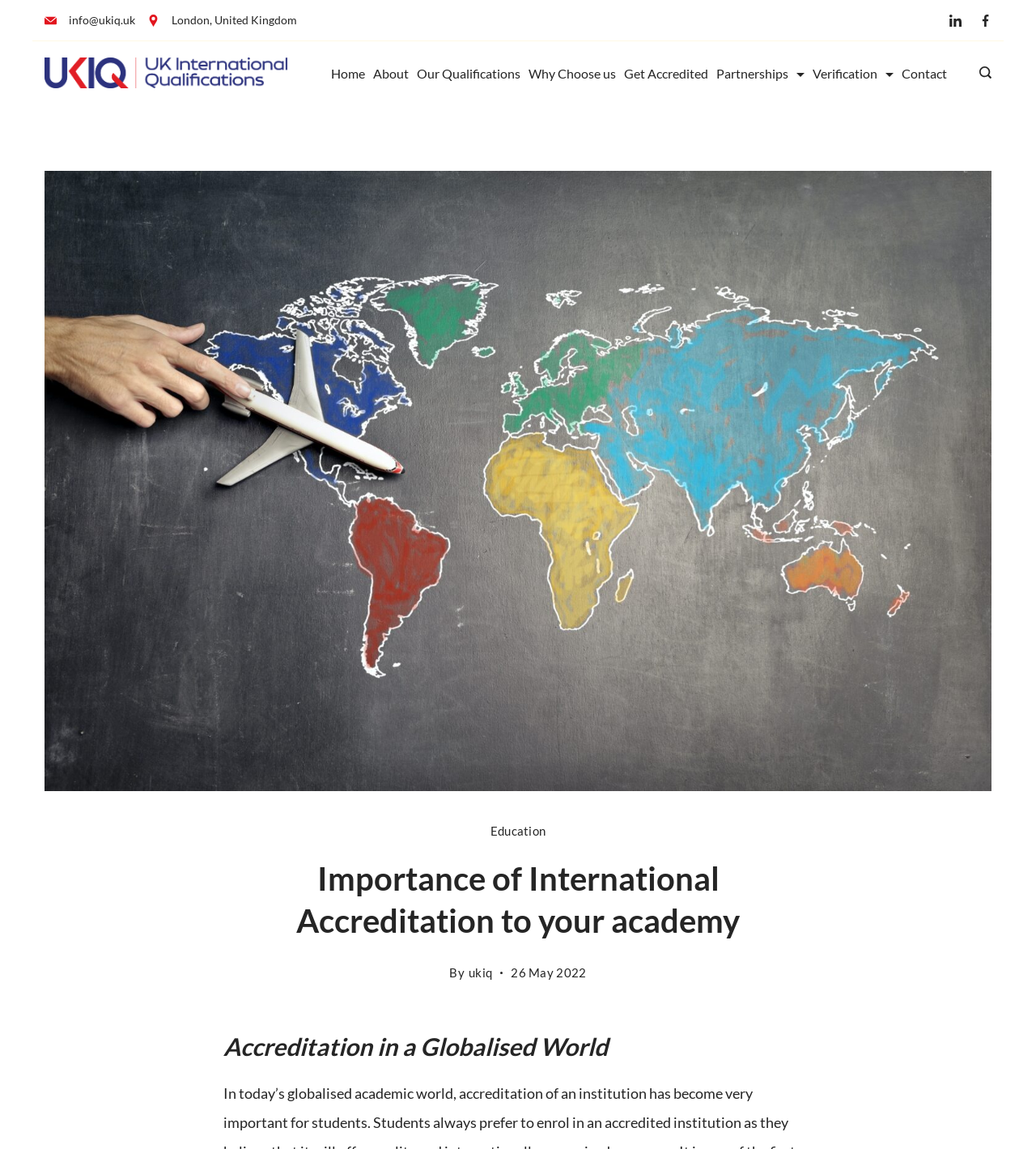Using the provided description: "Get Accredited", find the bounding box coordinates of the corresponding UI element. The output should be four float numbers between 0 and 1, in the format [left, top, right, bottom].

[0.598, 0.051, 0.688, 0.077]